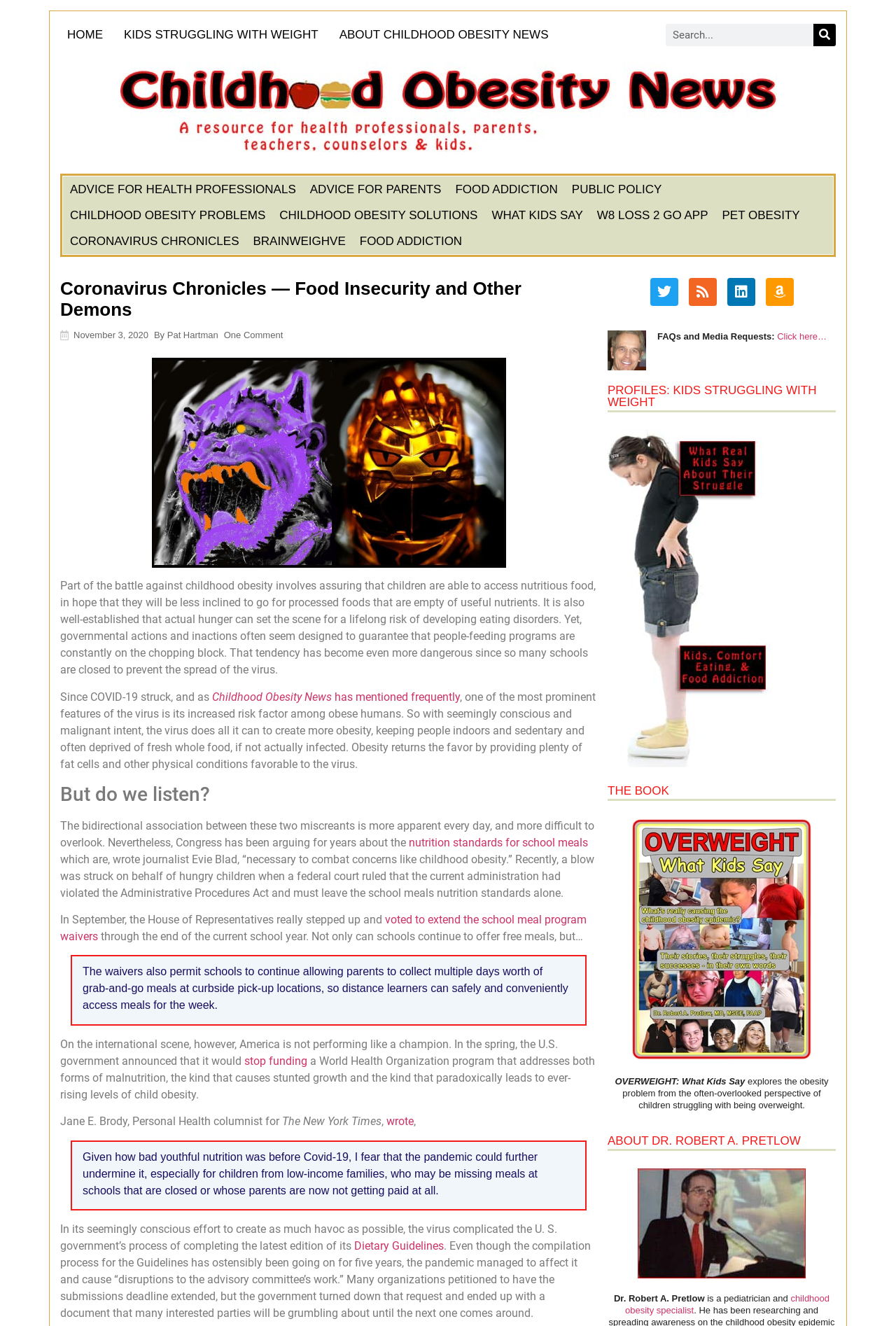Can you show the bounding box coordinates of the region to click on to complete the task described in the instruction: "Click on the link to learn more about Childhood Obesity News"?

[0.133, 0.018, 0.365, 0.037]